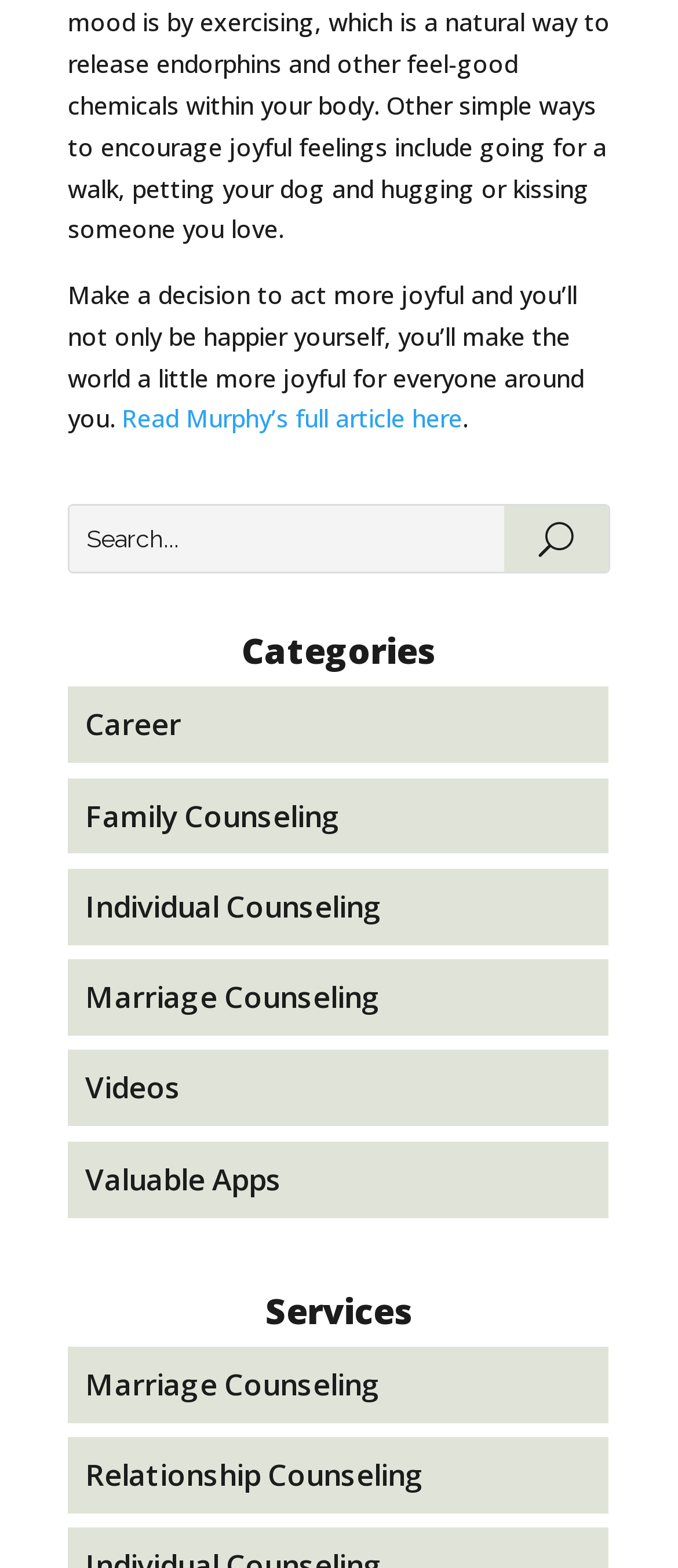Could you determine the bounding box coordinates of the clickable element to complete the instruction: "Read Murphy’s full article"? Provide the coordinates as four float numbers between 0 and 1, i.e., [left, top, right, bottom].

[0.179, 0.257, 0.682, 0.278]